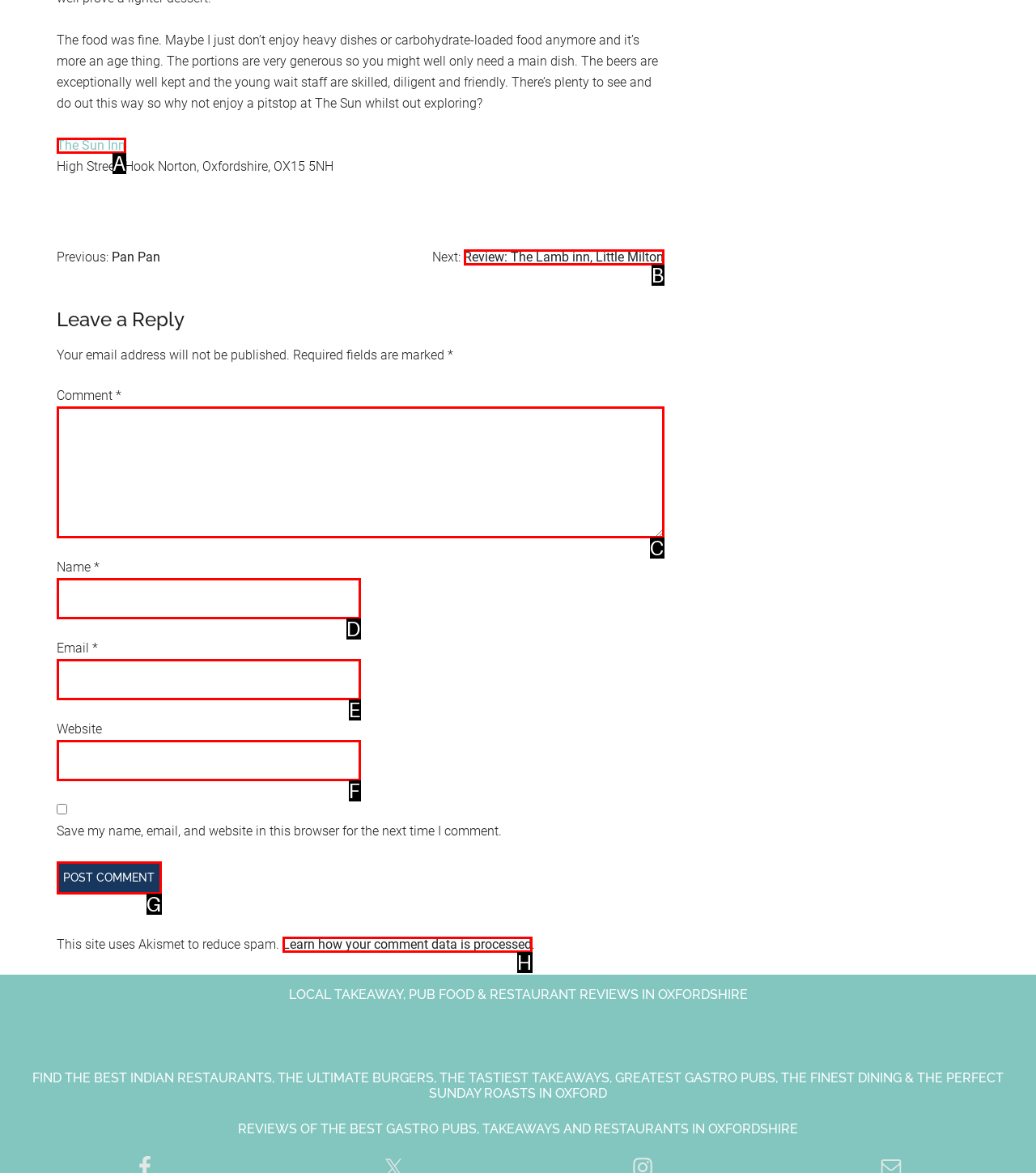Given the description: parent_node: Email * aria-describedby="email-notes" name="email", identify the HTML element that corresponds to it. Respond with the letter of the correct option.

E